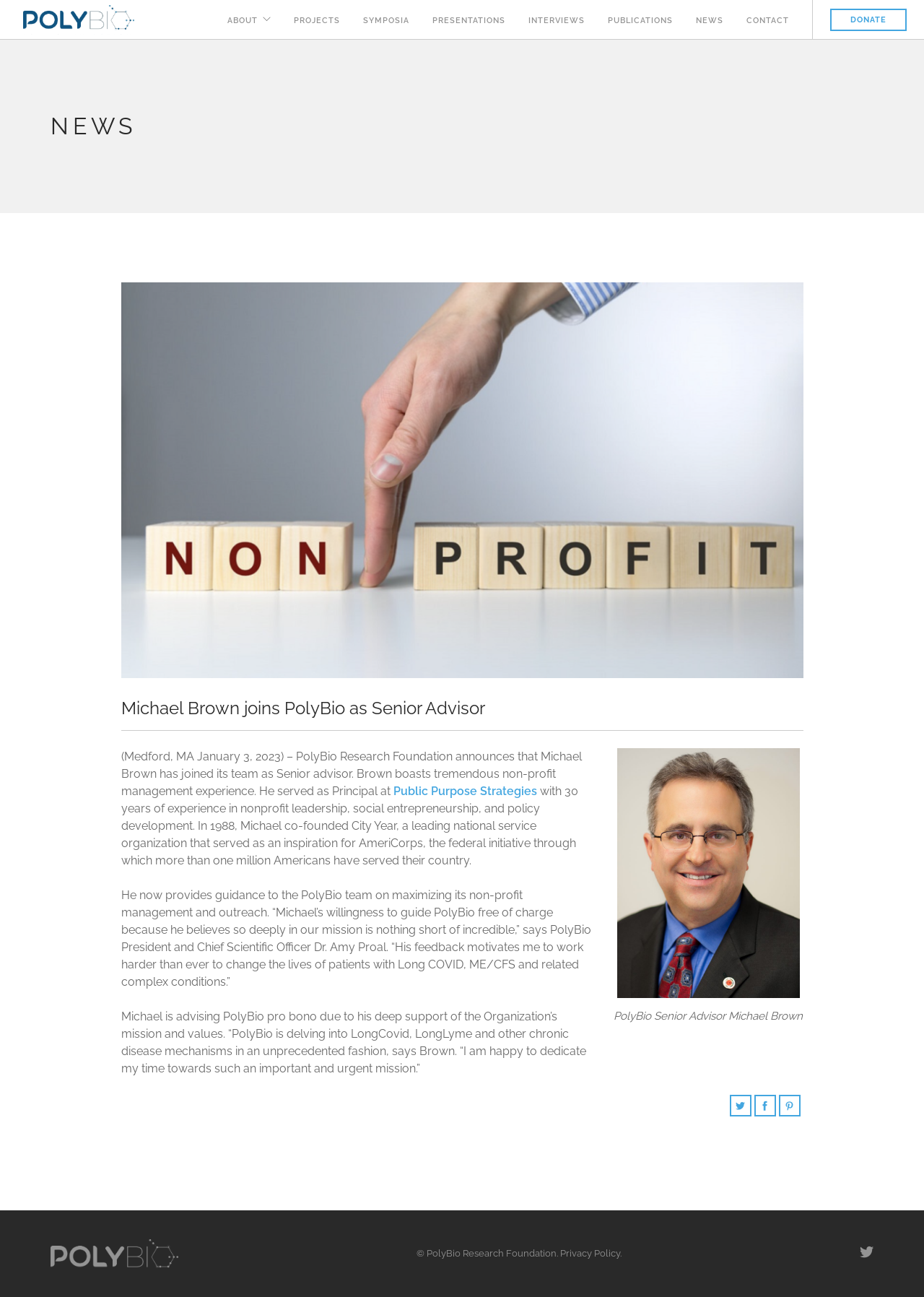Kindly determine the bounding box coordinates for the clickable area to achieve the given instruction: "Read the NEWS article".

[0.131, 0.541, 0.525, 0.552]